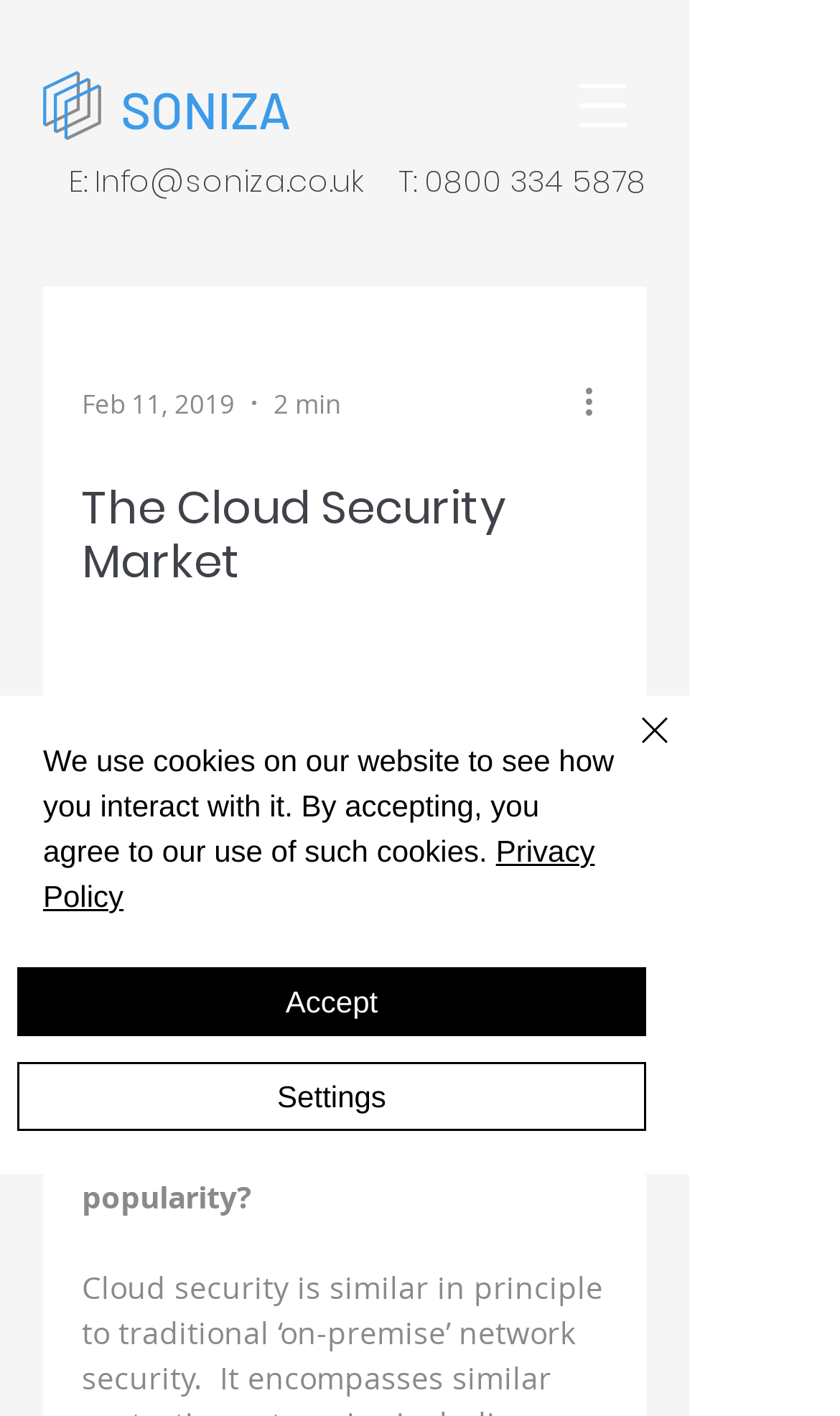Please determine the bounding box coordinates of the area that needs to be clicked to complete this task: 'Click the More actions button'. The coordinates must be four float numbers between 0 and 1, formatted as [left, top, right, bottom].

[0.687, 0.266, 0.749, 0.302]